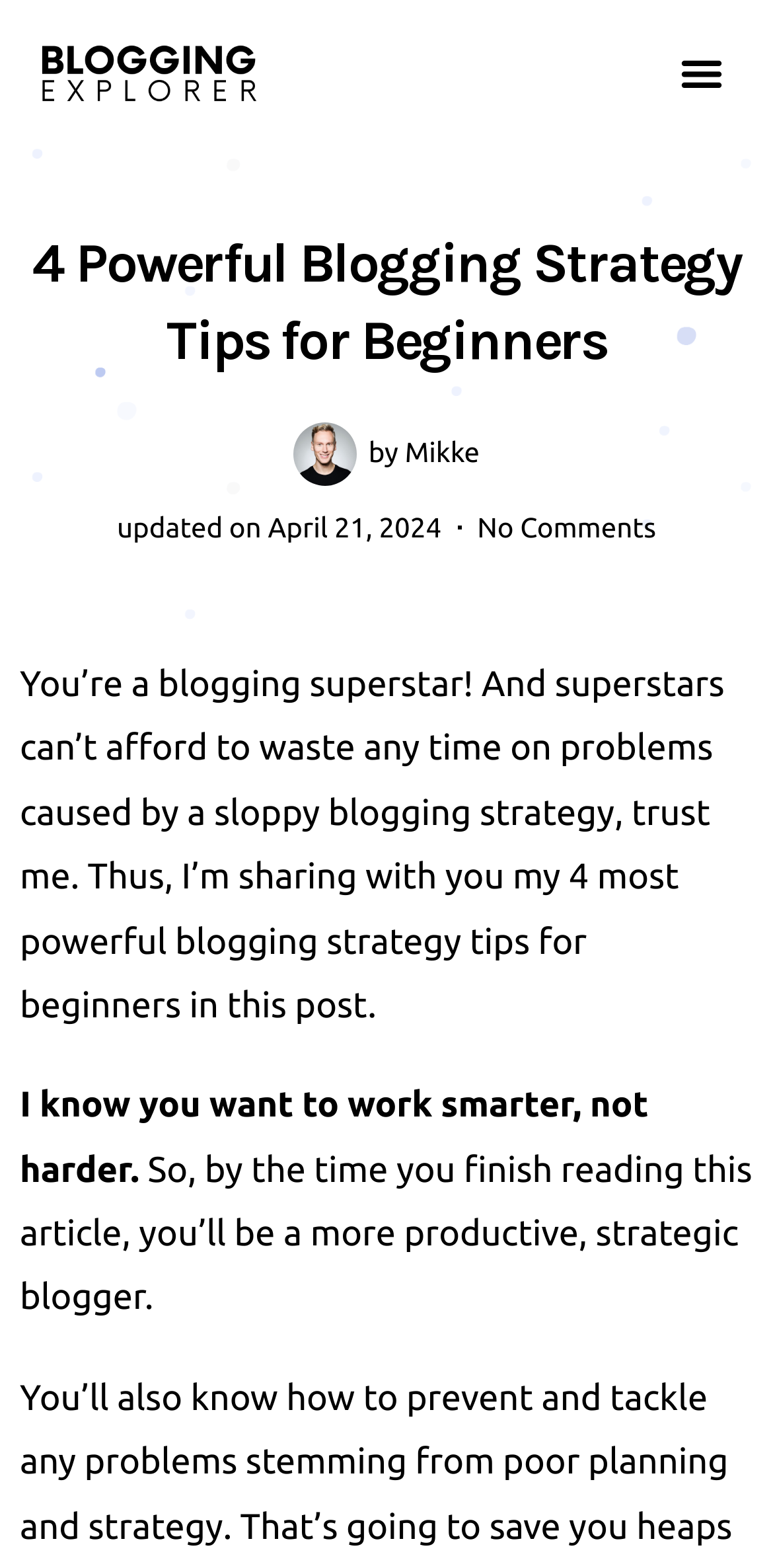Identify the bounding box for the described UI element: "No Comments".

[0.617, 0.321, 0.849, 0.353]